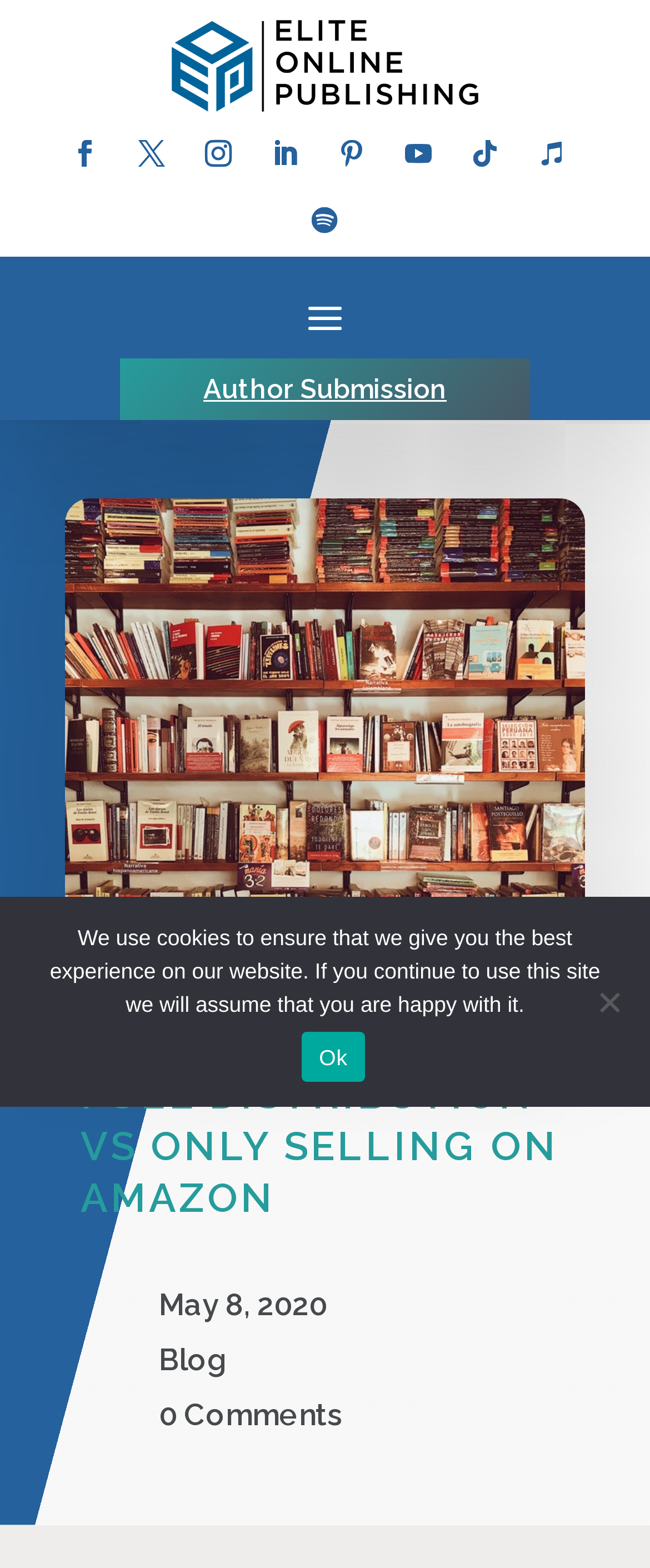Ascertain the bounding box coordinates for the UI element detailed here: "Follow". The coordinates should be provided as [left, top, right, bottom] with each value being a float between 0 and 1.

[0.459, 0.123, 0.541, 0.157]